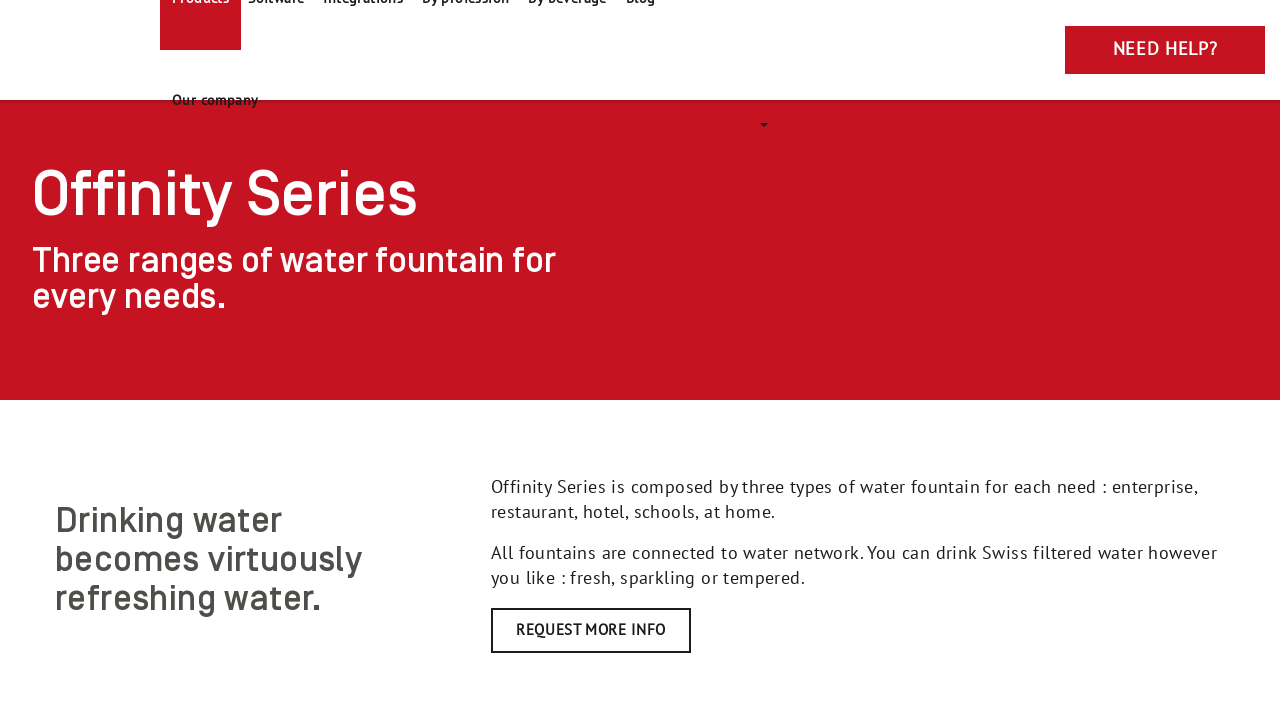Using the details in the image, give a detailed response to the question below:
What is the benefit of using the water fountains?

According to the webpage, drinking water becomes 'virtuously refreshing water' with the Offinity Series, implying that the water fountains provide a superior drinking experience.